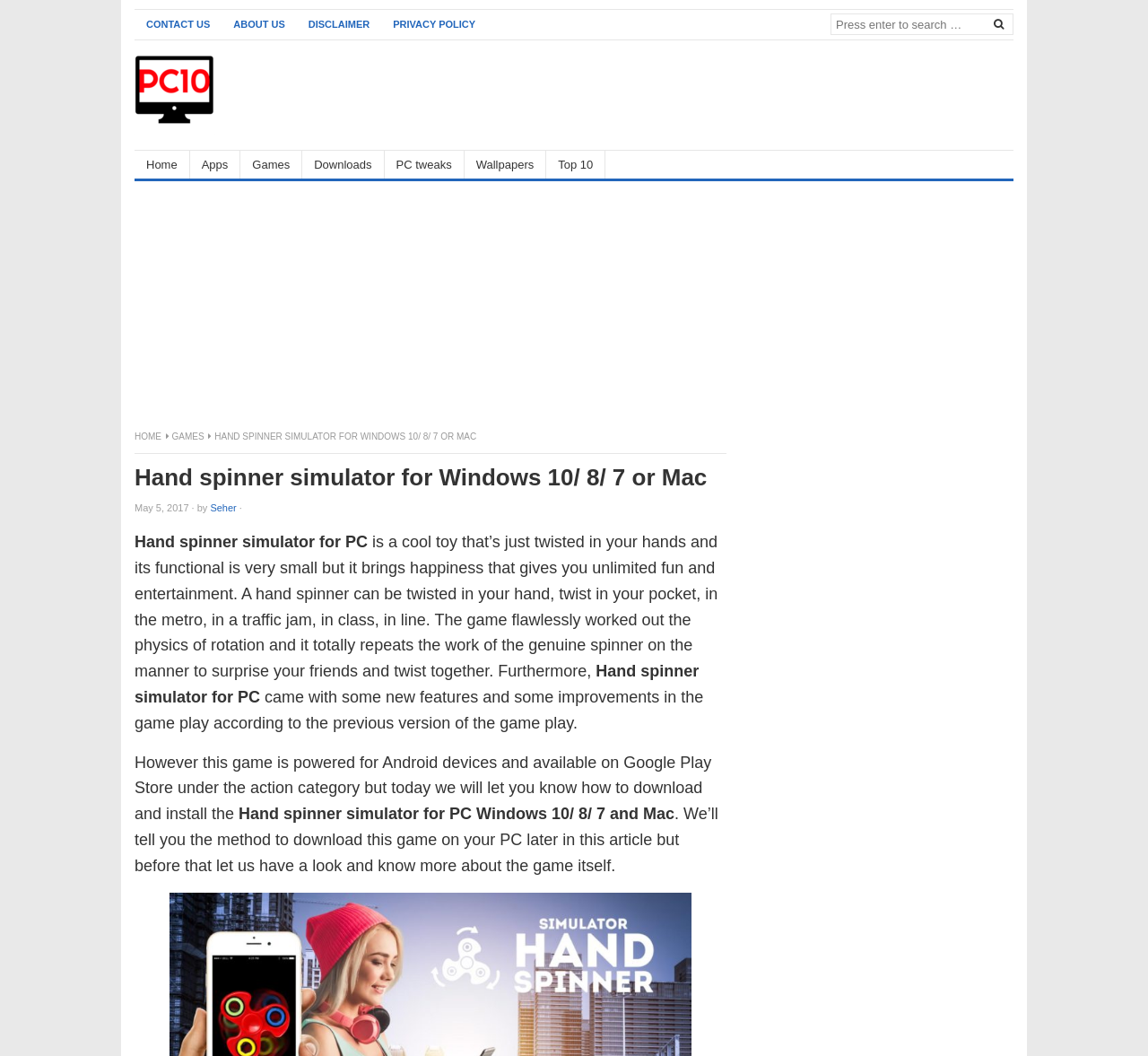Specify the bounding box coordinates of the element's area that should be clicked to execute the given instruction: "Click on Apps For PC". The coordinates should be four float numbers between 0 and 1, i.e., [left, top, right, bottom].

[0.117, 0.117, 0.188, 0.13]